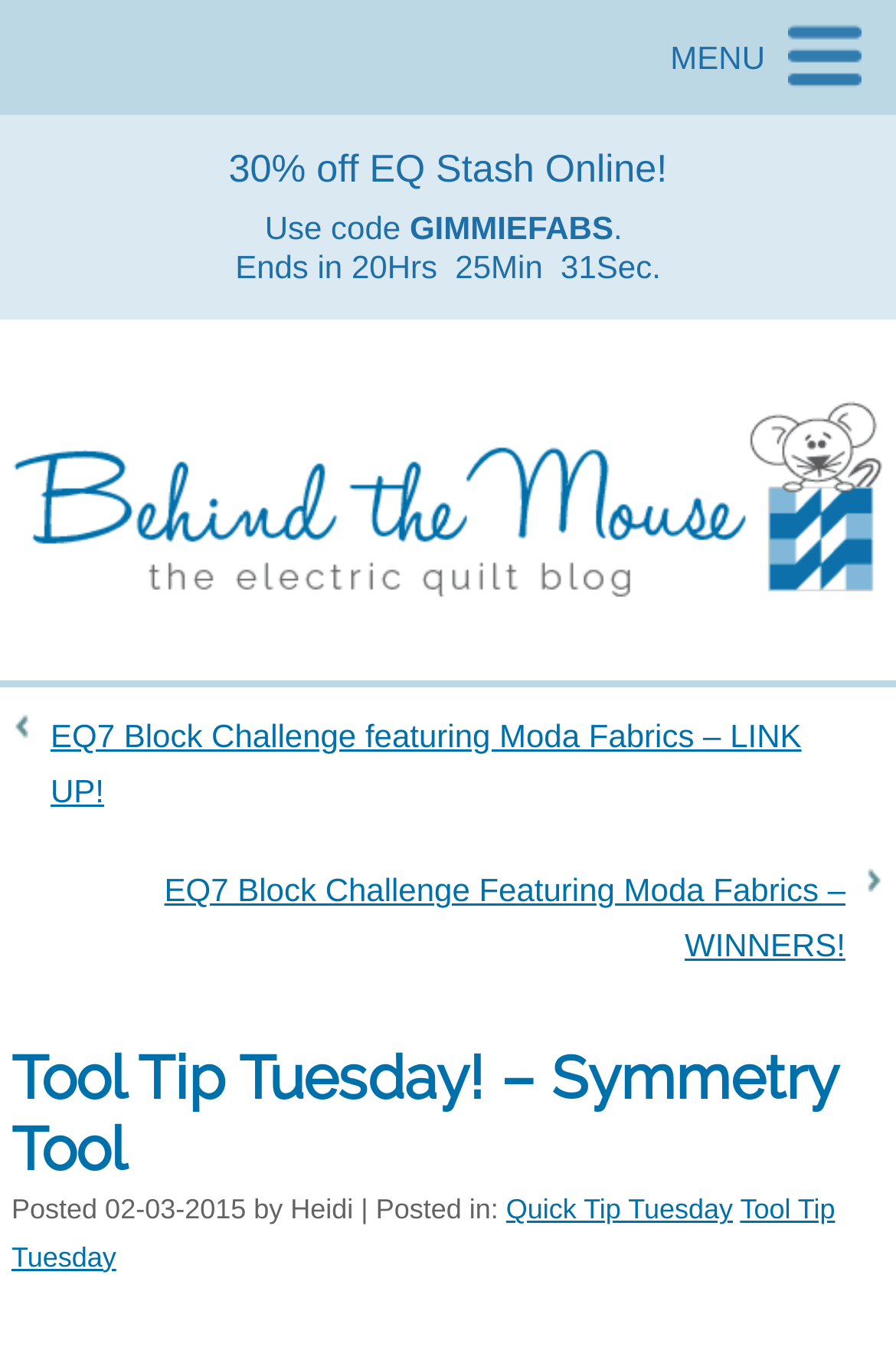Respond to the question below with a single word or phrase:
What is the name of the blog?

The Electric Quilt Blog